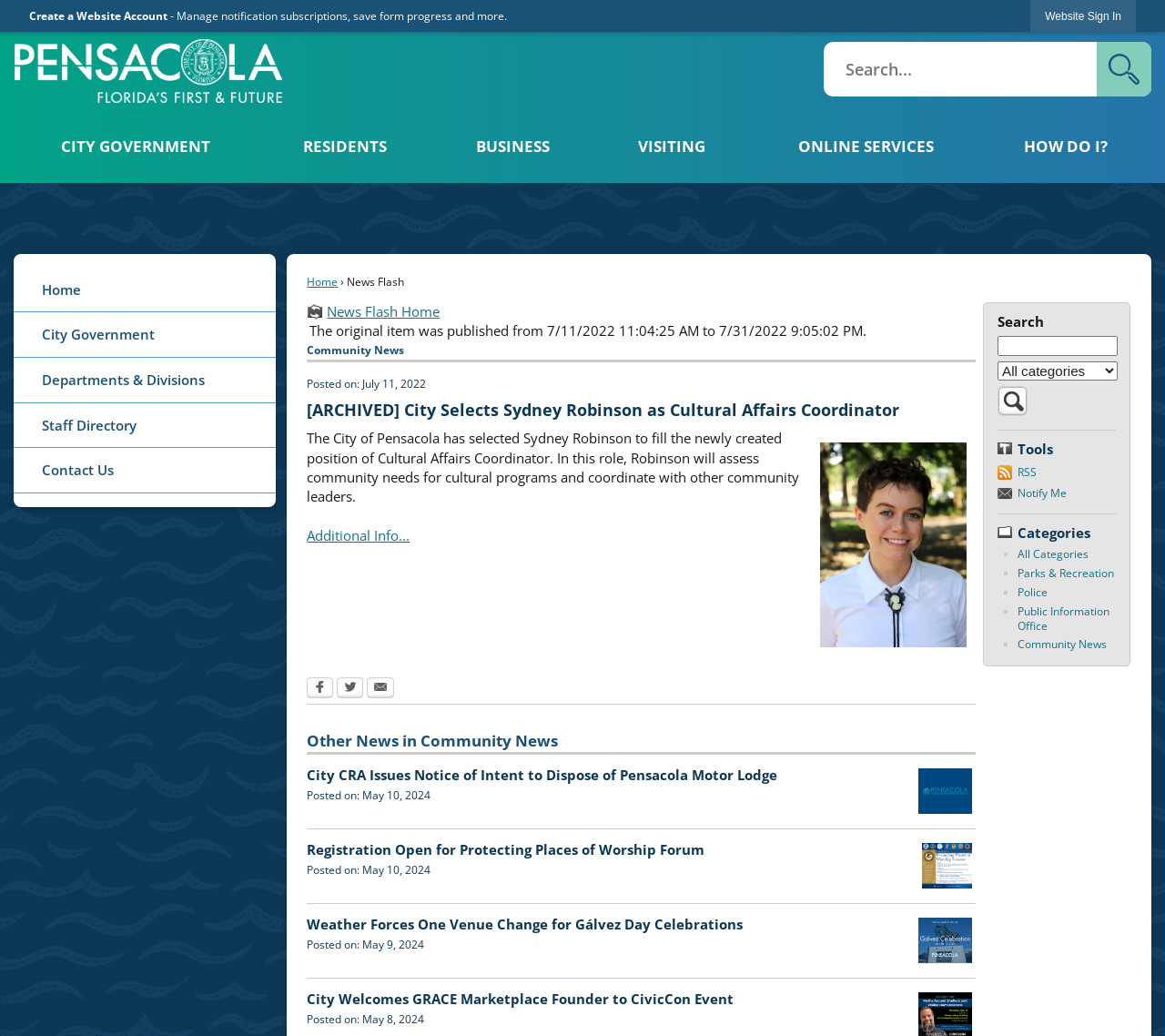What is the position of Sydney Robinson?
By examining the image, provide a one-word or phrase answer.

Cultural Affairs Coordinator